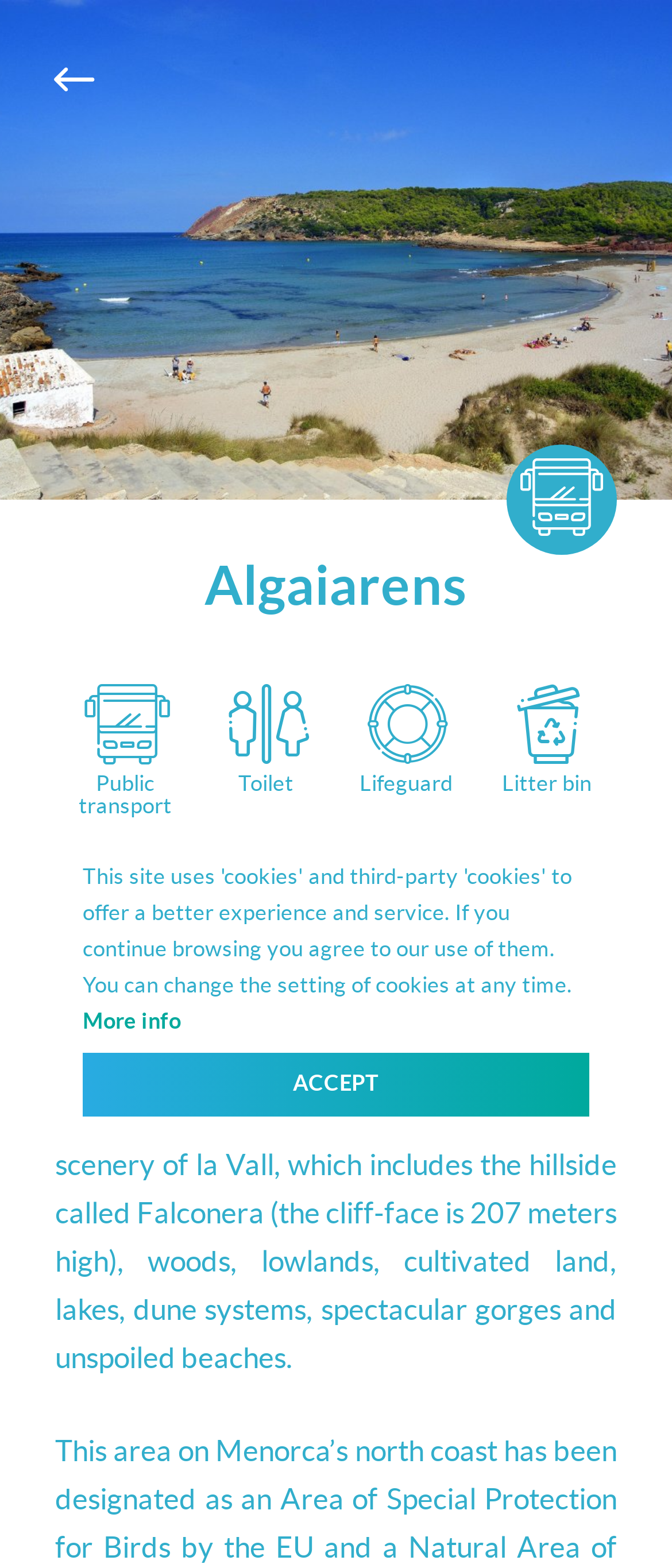Refer to the image and provide an in-depth answer to the question: 
What is the name of the two beaches mentioned?

I found the text that describes the real names of the La Vall and Algaiarens beaches, which are Es Bot and Es Tancats. Therefore, the names of the two beaches are Es Bot and Es Tancats.